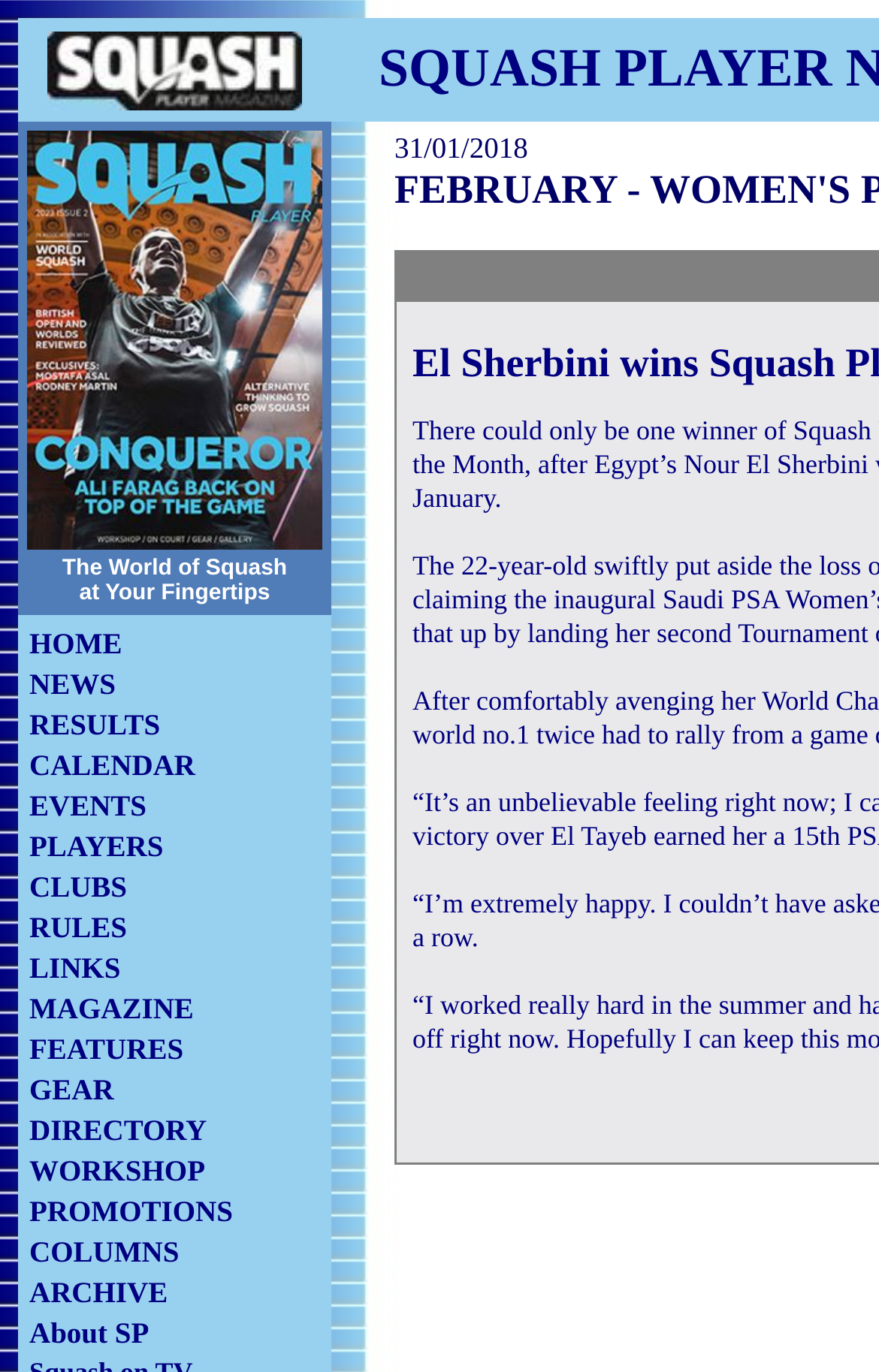What is the purpose of the 'DIRECTORY' link?
Refer to the image and provide a one-word or short phrase answer.

To access a directory